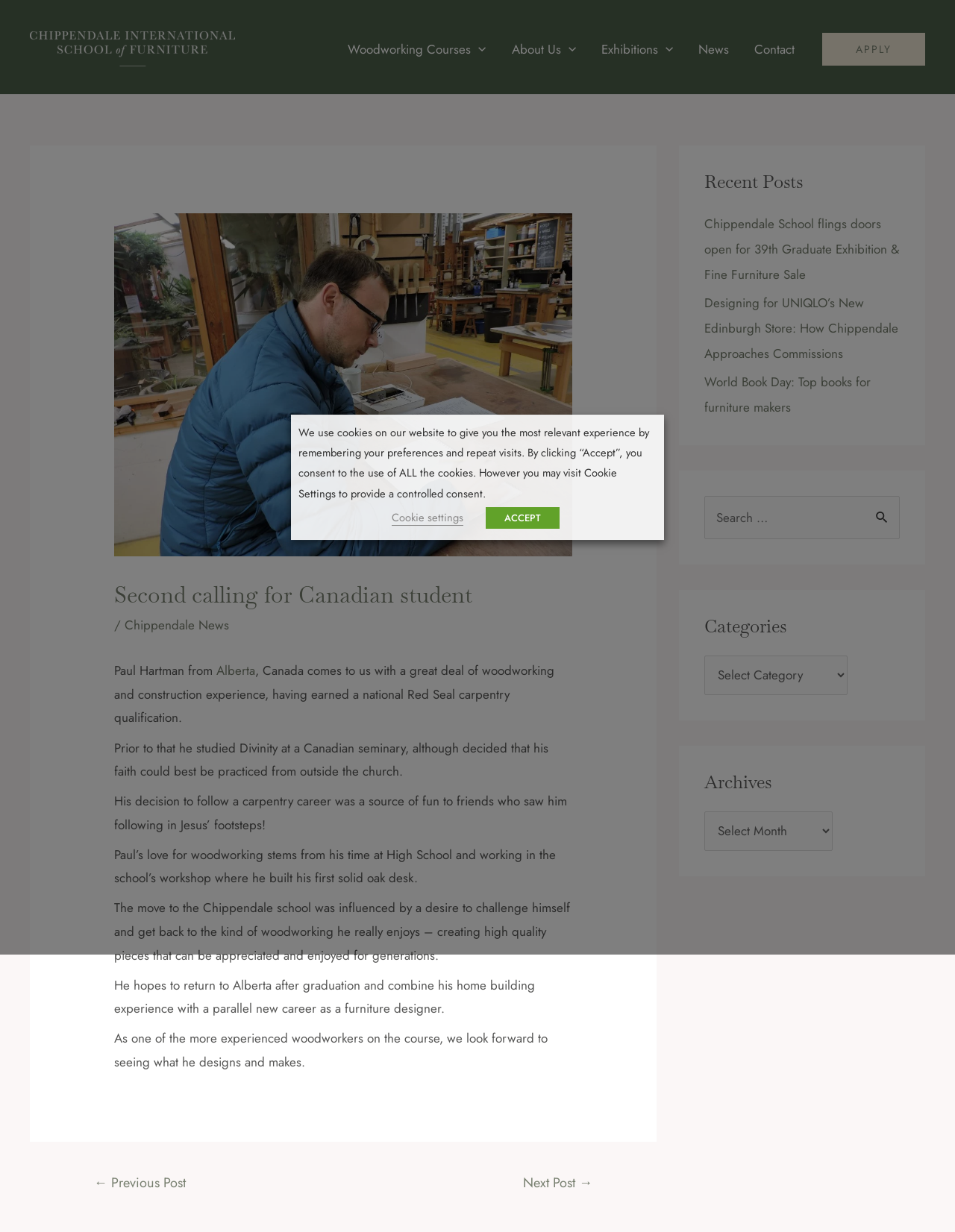Find the bounding box coordinates of the element I should click to carry out the following instruction: "Open the Woodworking Courses menu".

[0.351, 0.025, 0.522, 0.055]